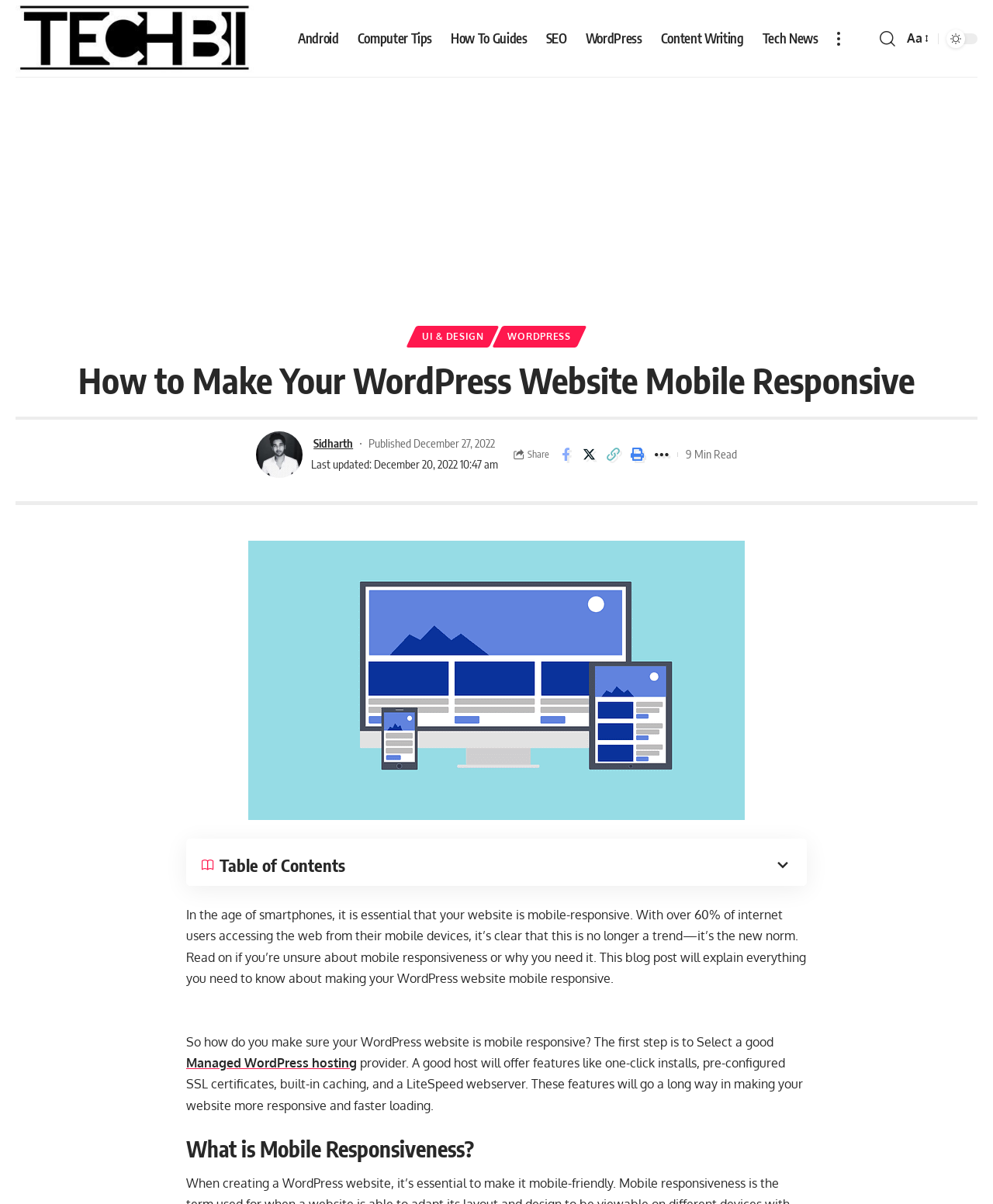Identify the bounding box coordinates necessary to click and complete the given instruction: "Learn about FinExpertiza Global Conference in Kazakhstan".

None